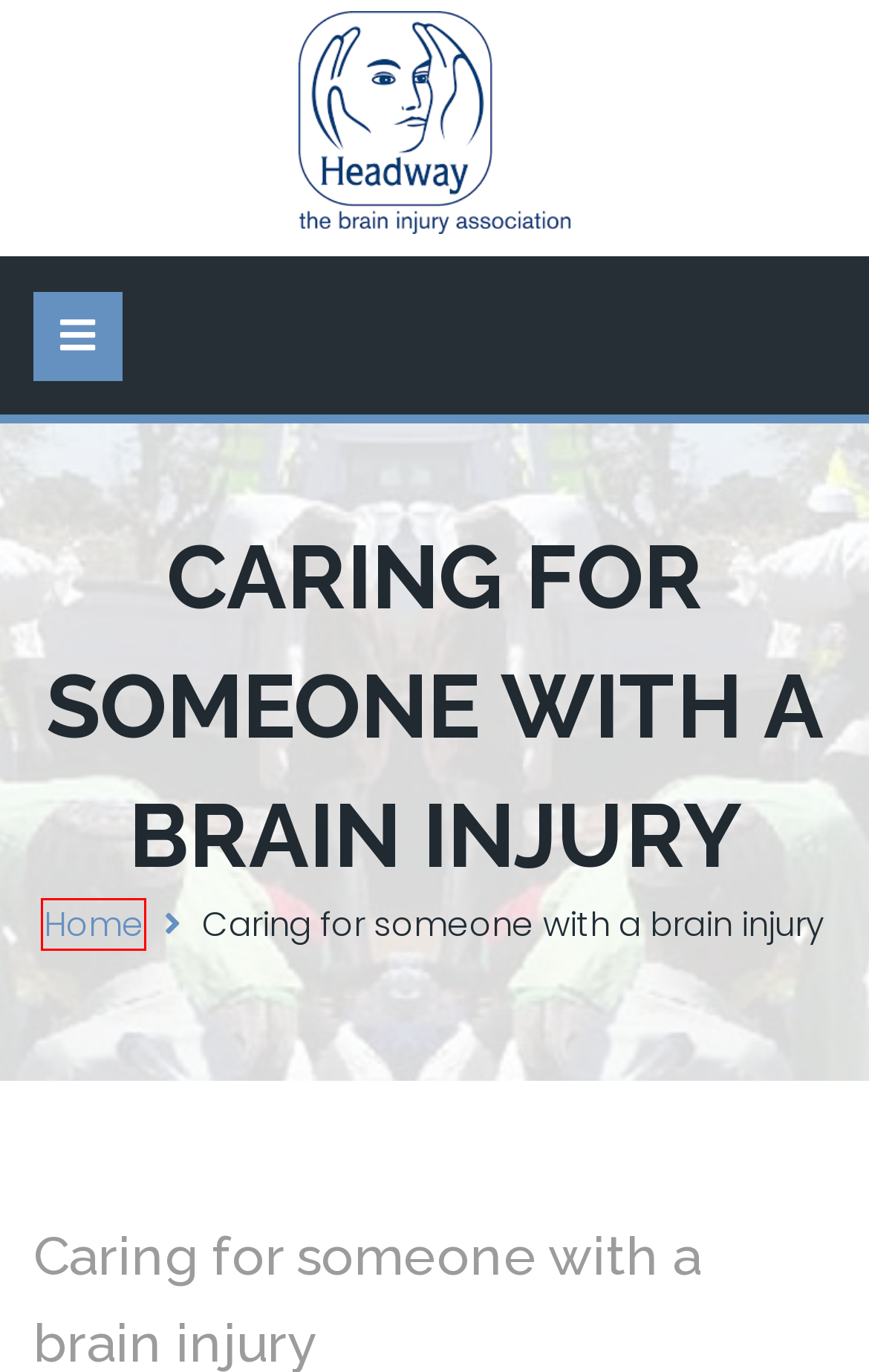Observe the provided screenshot of a webpage that has a red rectangle bounding box. Determine the webpage description that best matches the new webpage after clicking the element inside the red bounding box. Here are the candidates:
A. Events : Headway North Derbyshire
B. Contact Us : Headway North Derbyshire
C. Aims and objectives : Headway North Derbyshire
D. How will you challenge 40? : Headway North Derbyshire
E. Headway North Derbyshire
F. Caring | Headway
G. Gallery Grid : Headway North Derbyshire
H. “Going Wild” on 20th and 21st June 2019 : Headway North Derbyshire

E